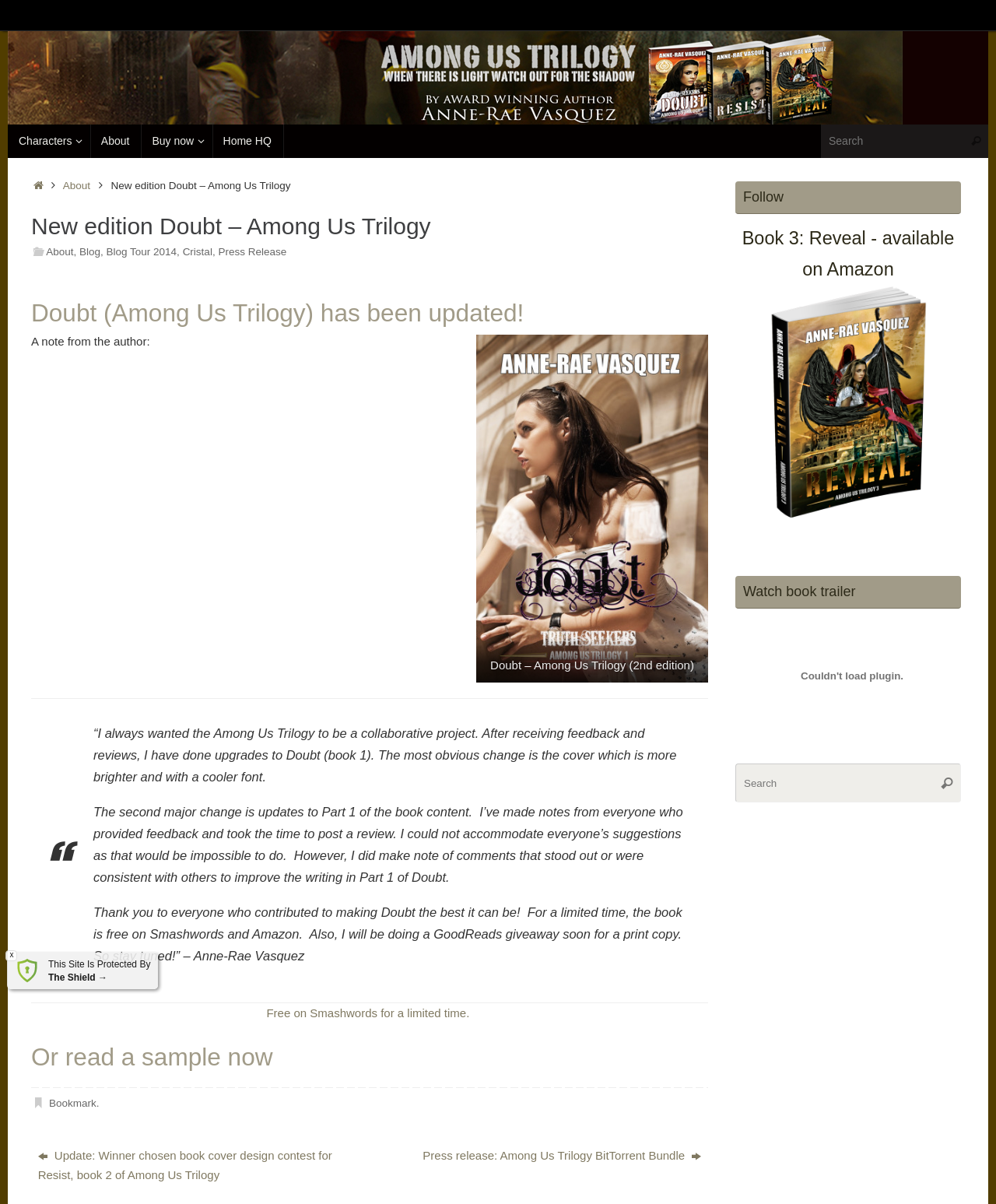What is the name of the second book in the trilogy?
Please answer the question with a detailed and comprehensive explanation.

I found the answer by looking at the link 'Update: Winner chosen book cover design contest for Resist, book 2 of Among Us Trilogy', which mentions the name of the second book as 'Resist'.